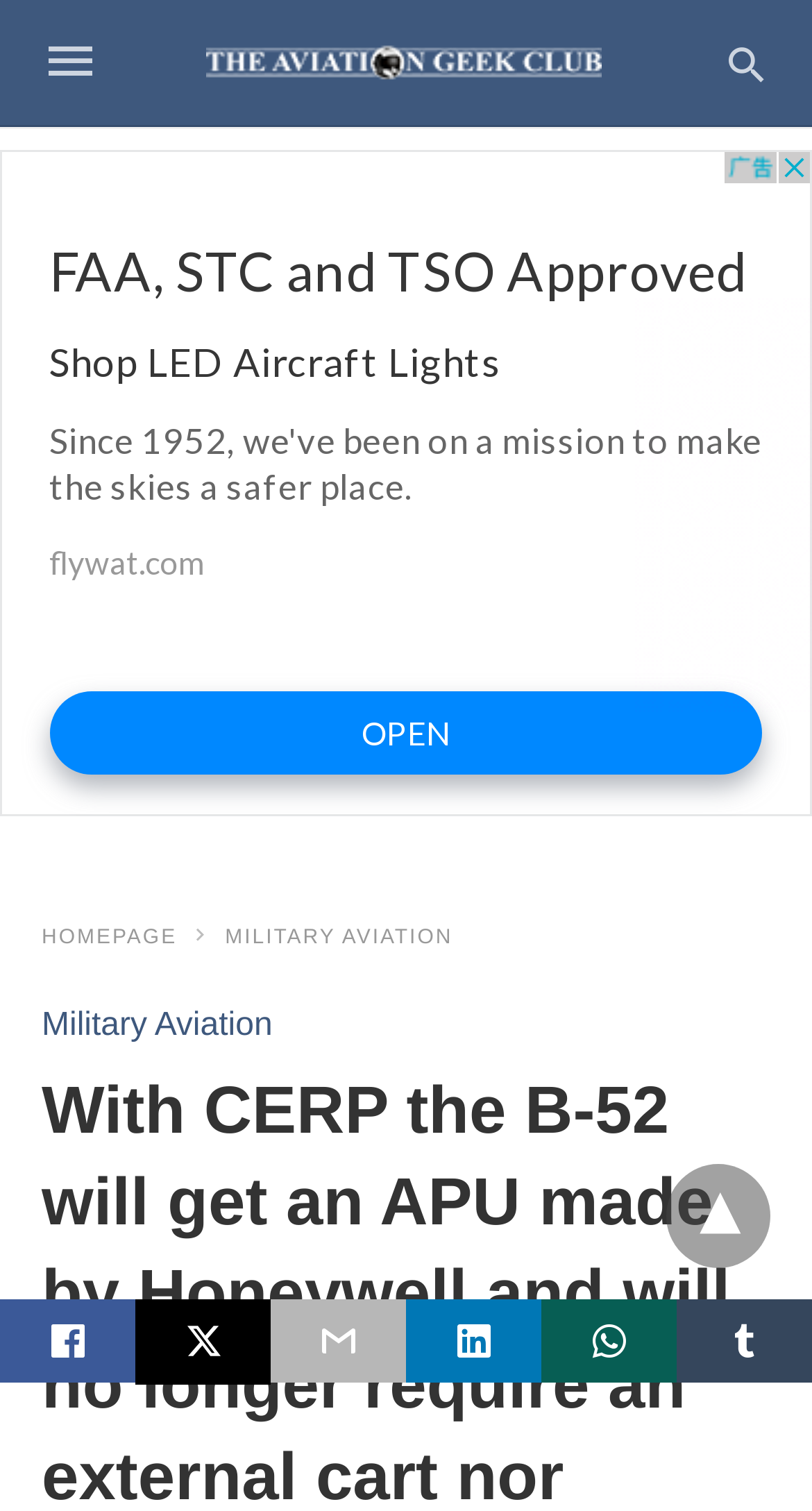Determine the bounding box coordinates of the element that should be clicked to execute the following command: "view more options".

[0.821, 0.77, 0.949, 0.839]